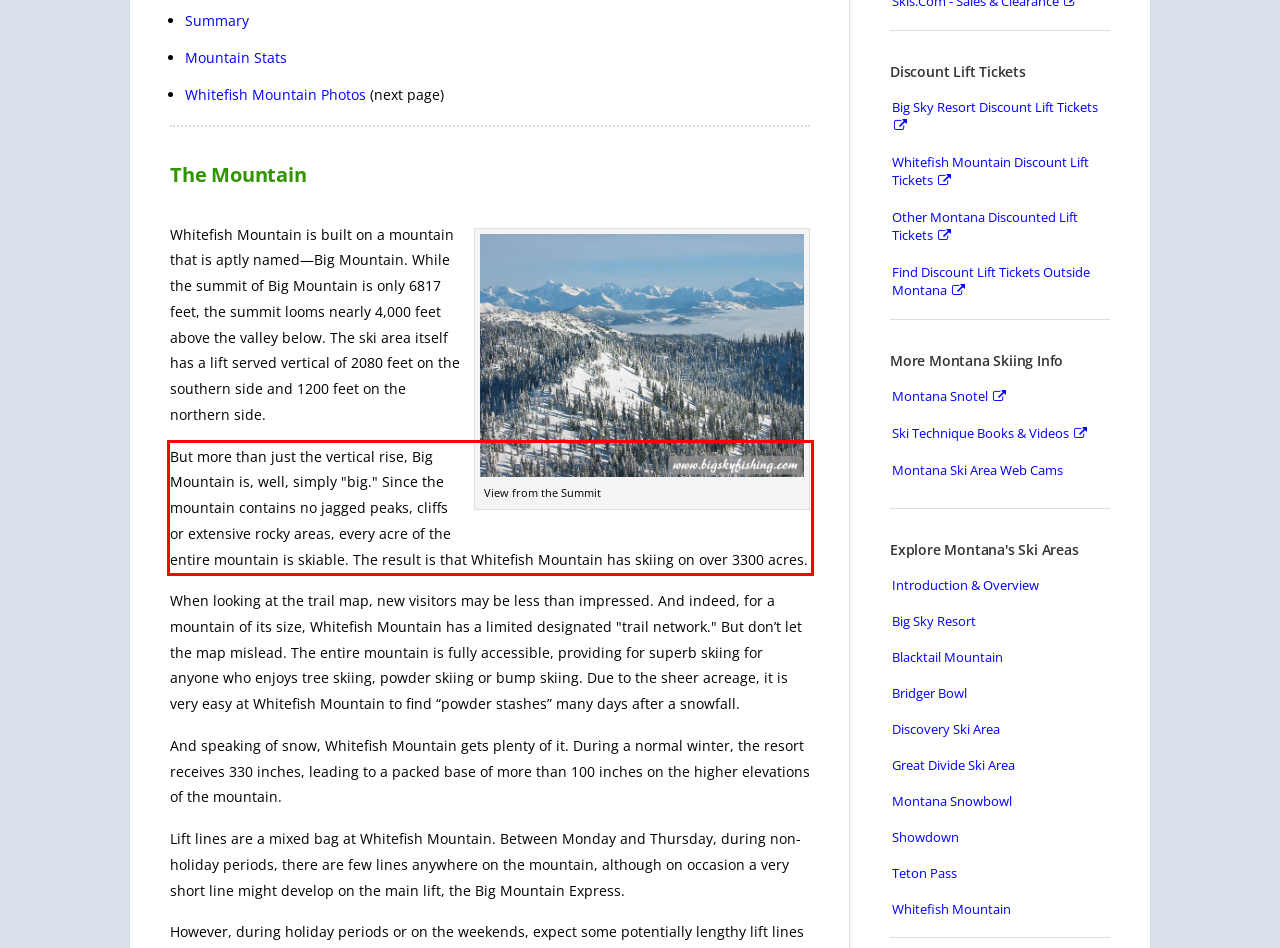You are provided with a screenshot of a webpage that includes a red bounding box. Extract and generate the text content found within the red bounding box.

But more than just the vertical rise, Big Mountain is, well, simply "big." Since the mountain contains no jagged peaks, cliffs or extensive rocky areas, every acre of the entire mountain is skiable. The result is that Whitefish Mountain has skiing on over 3300 acres.